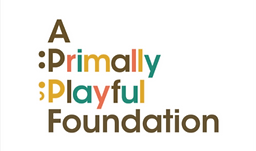What color is the word 'Foundation' in?
Refer to the image and provide a one-word or short phrase answer.

Rich brown